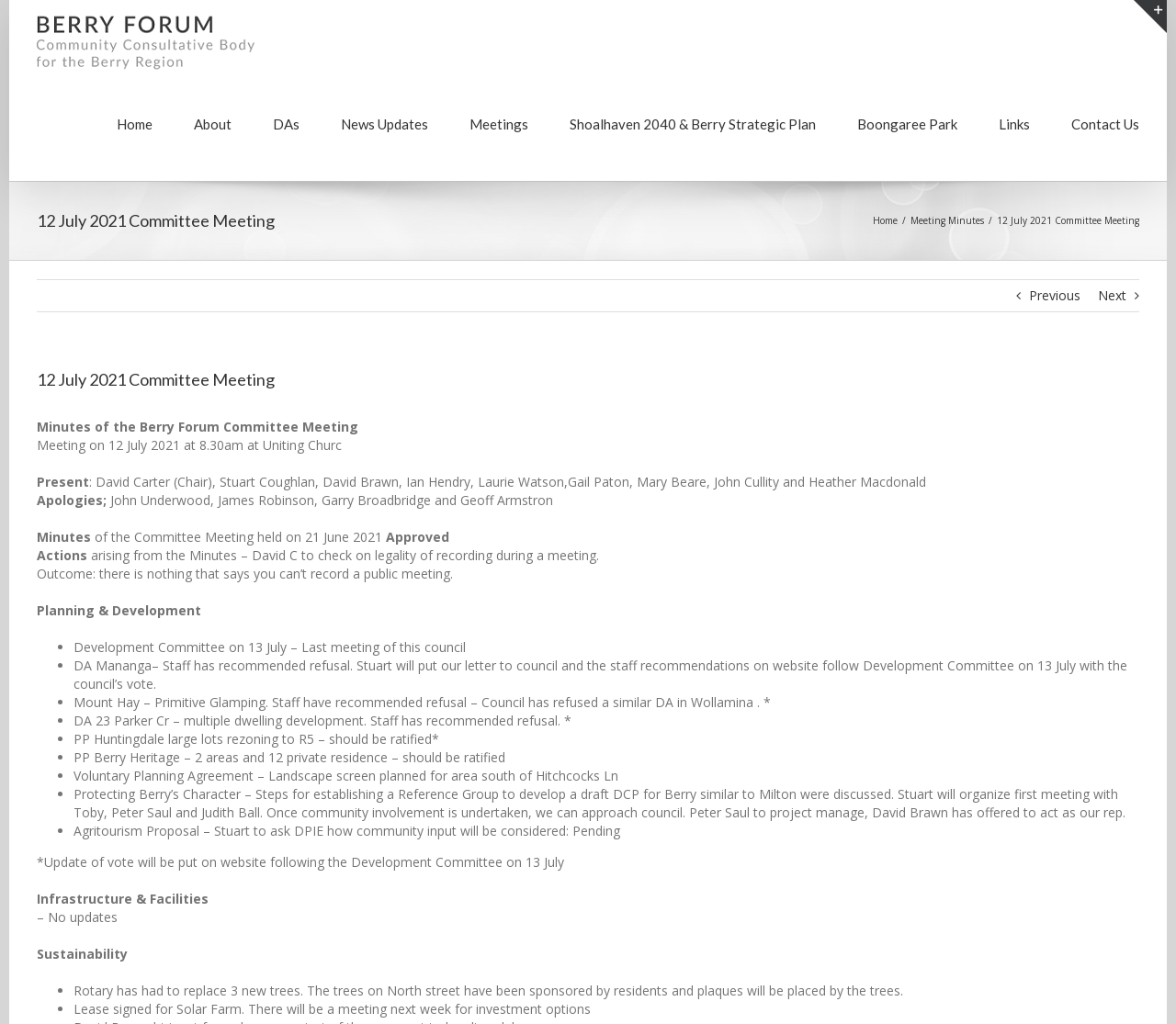Using the webpage screenshot, find the UI element described by EL COMPANY LTD. Provide the bounding box coordinates in the format (top-left x, top-left y, bottom-right x, bottom-right y), ensuring all values are floating point numbers between 0 and 1.

None